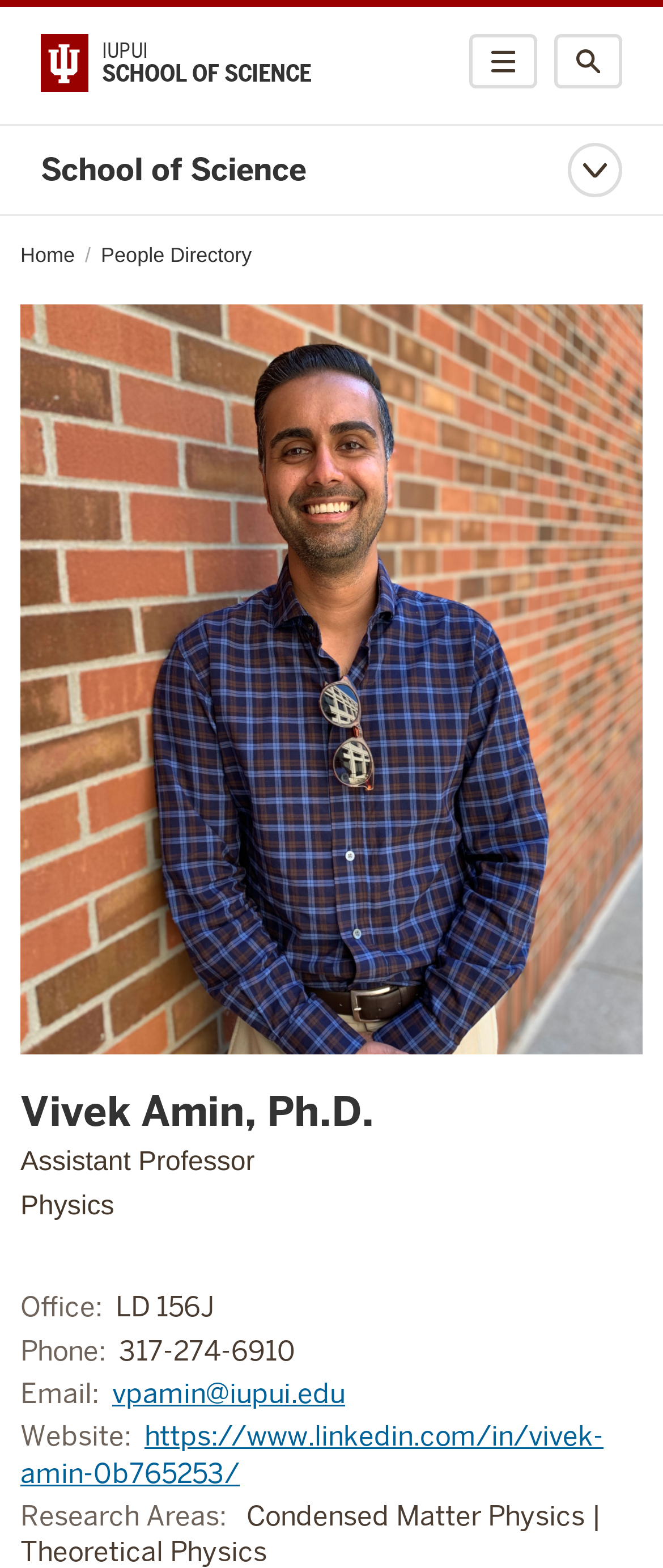Reply to the question with a single word or phrase:
What is the office location of Vivek Amin?

LD 156J